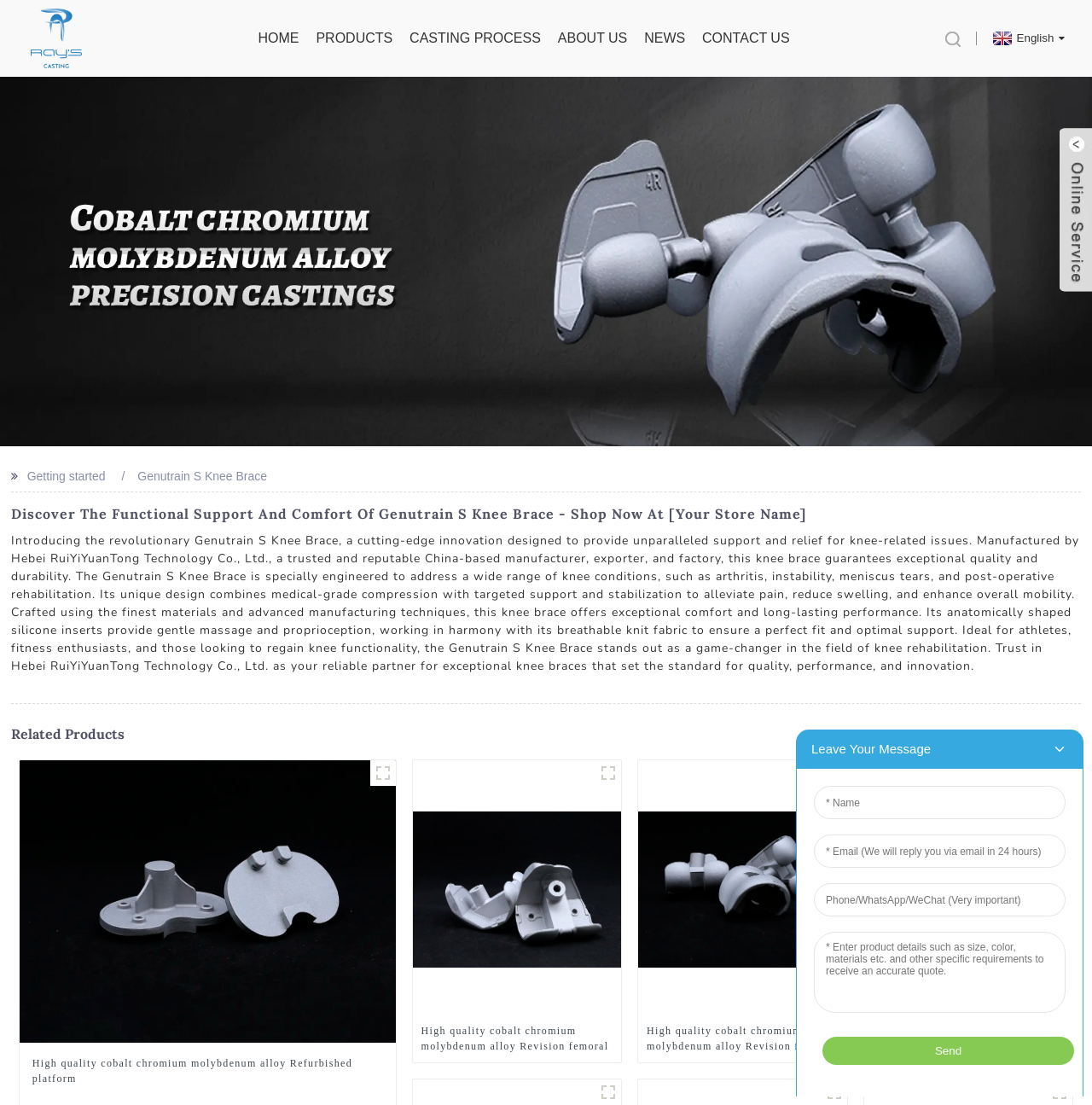Please identify the bounding box coordinates of the area that needs to be clicked to fulfill the following instruction: "Click on the HOME link."

None